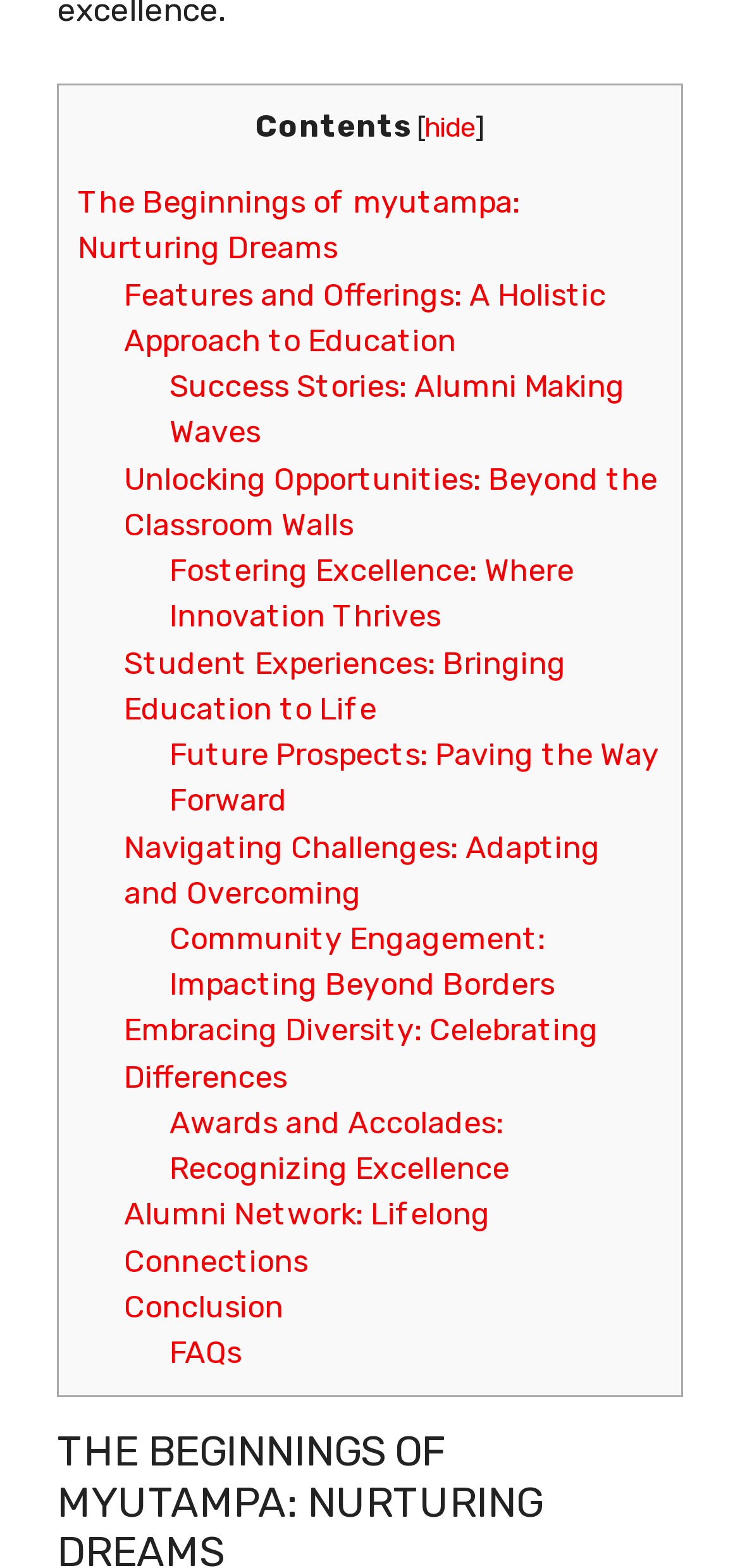Determine the bounding box for the described HTML element: "Alumni Network: Lifelong Connections". Ensure the coordinates are four float numbers between 0 and 1 in the format [left, top, right, bottom].

[0.167, 0.763, 0.662, 0.816]